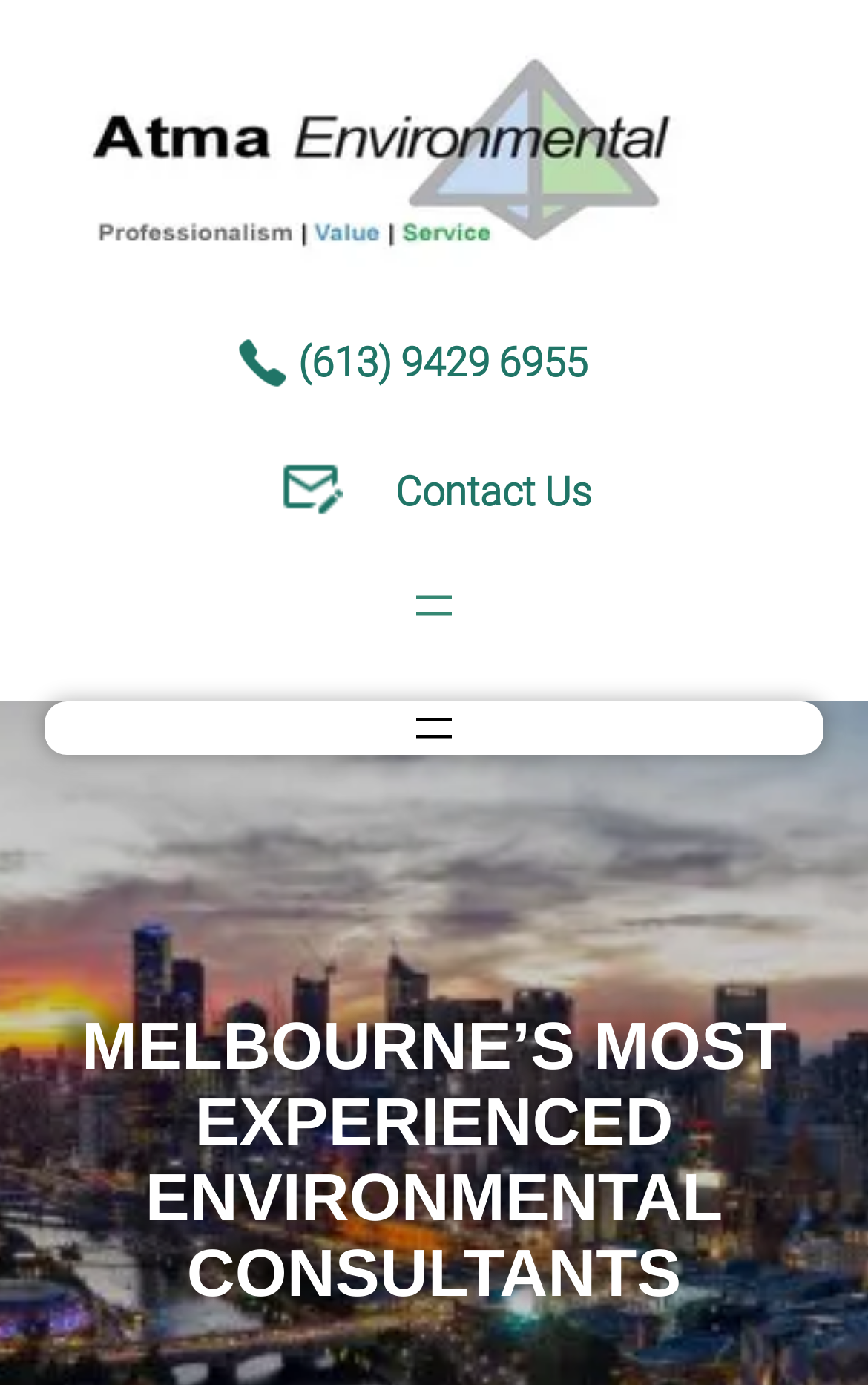Provide your answer to the question using just one word or phrase: What is the phone number on the webpage?

(613) 9429 6955